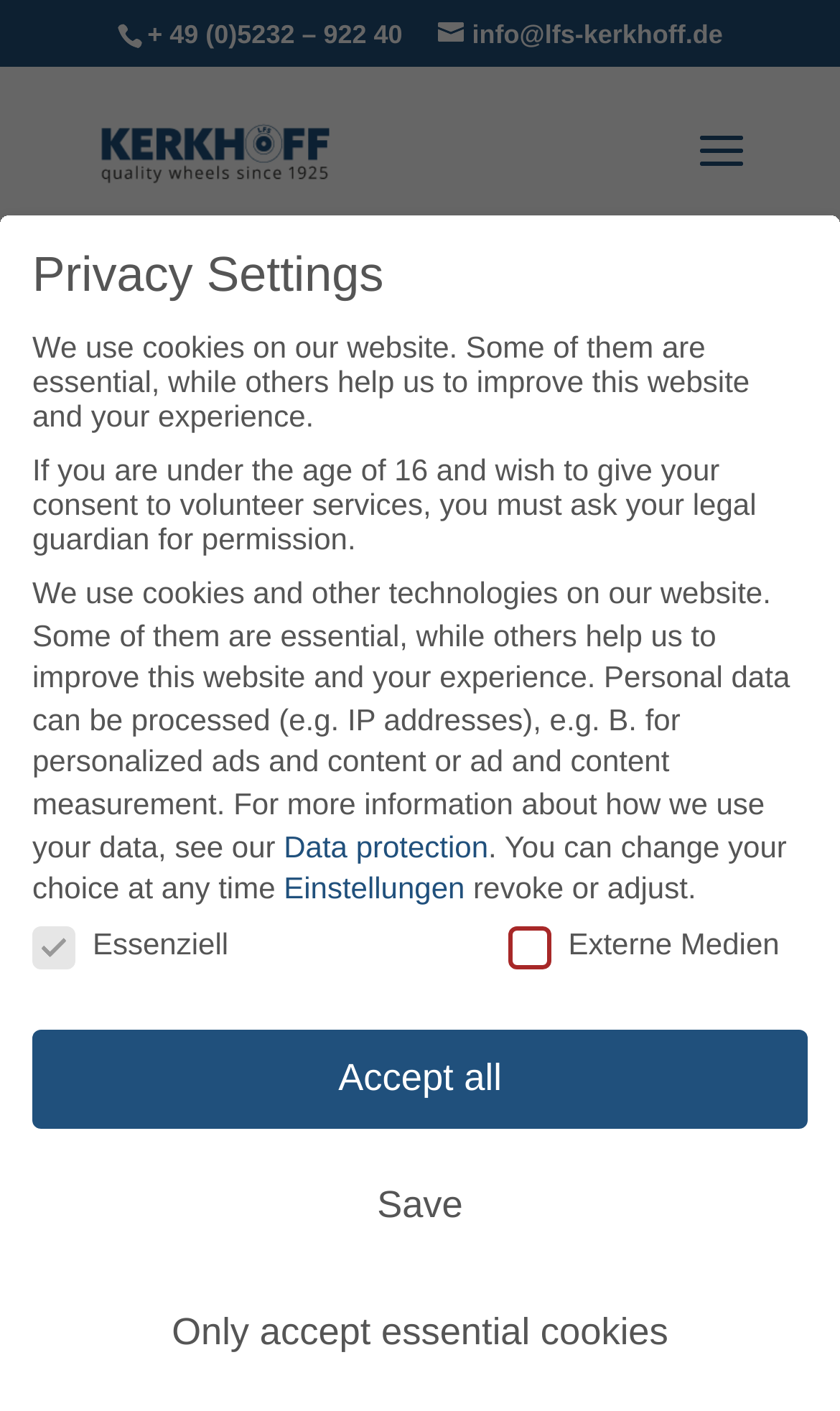Use one word or a short phrase to answer the question provided: 
What type of castors are offered?

Steering and fixed forks